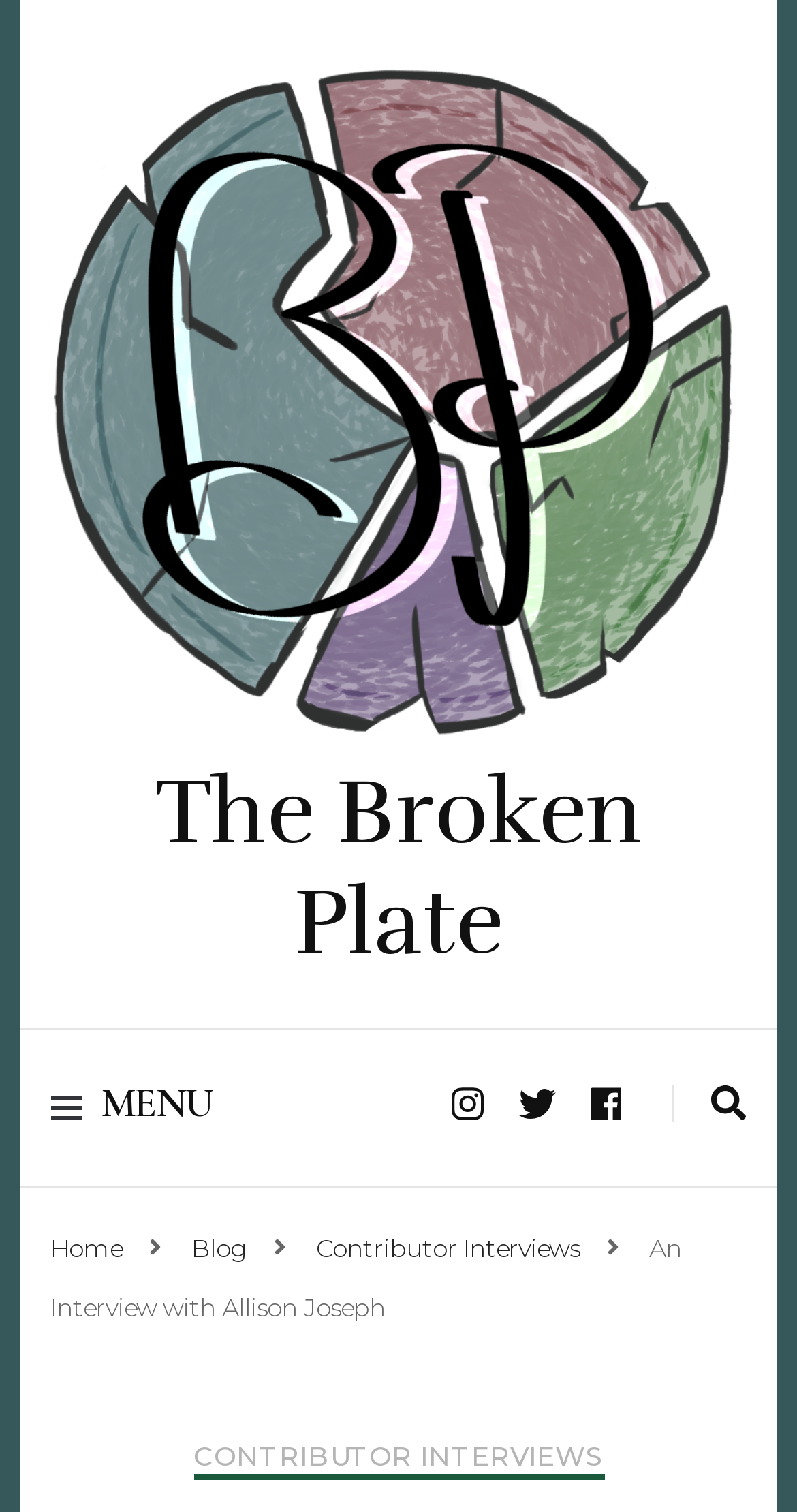Identify the bounding box for the UI element described as: "The Broken Plate". Ensure the coordinates are four float numbers between 0 and 1, formatted as [left, top, right, bottom].

[0.194, 0.499, 0.806, 0.647]